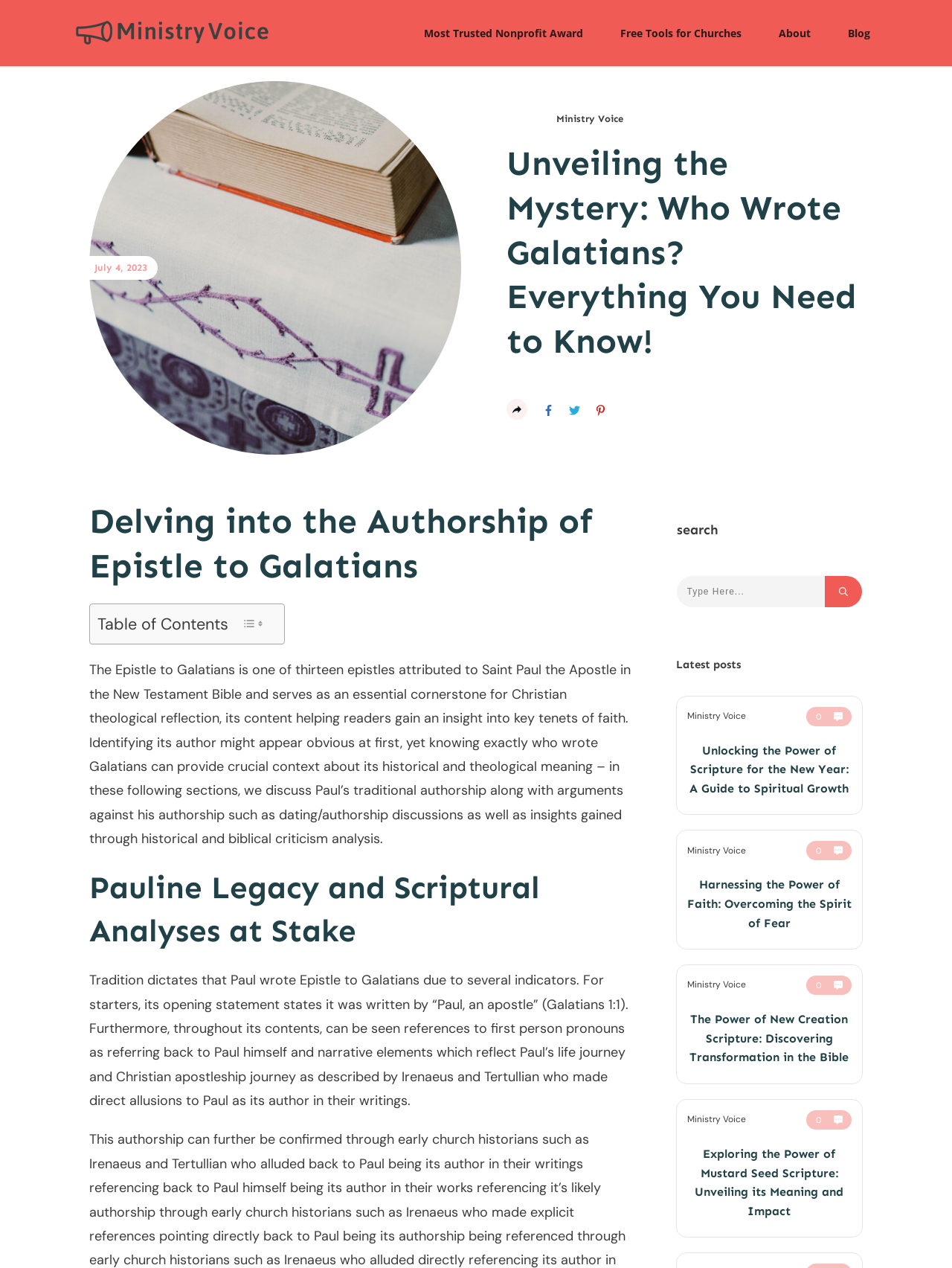Find and indicate the bounding box coordinates of the region you should select to follow the given instruction: "Read the 'Unlocking the Power of Scripture for the New Year: A Guide to Spiritual Growth' article".

[0.721, 0.584, 0.895, 0.629]